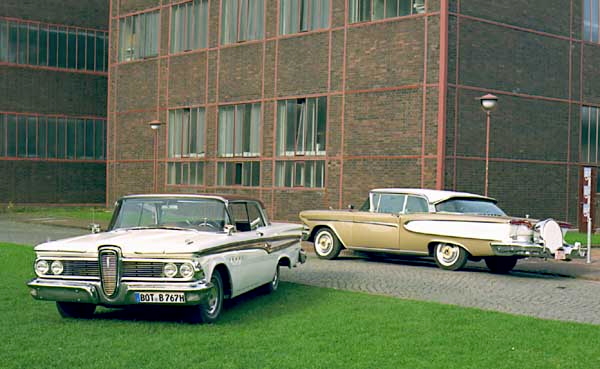Use a single word or phrase to answer the question:
What is the era of the automotive design embodied by the 1960 Edsel Ranger convertible?

Bold American